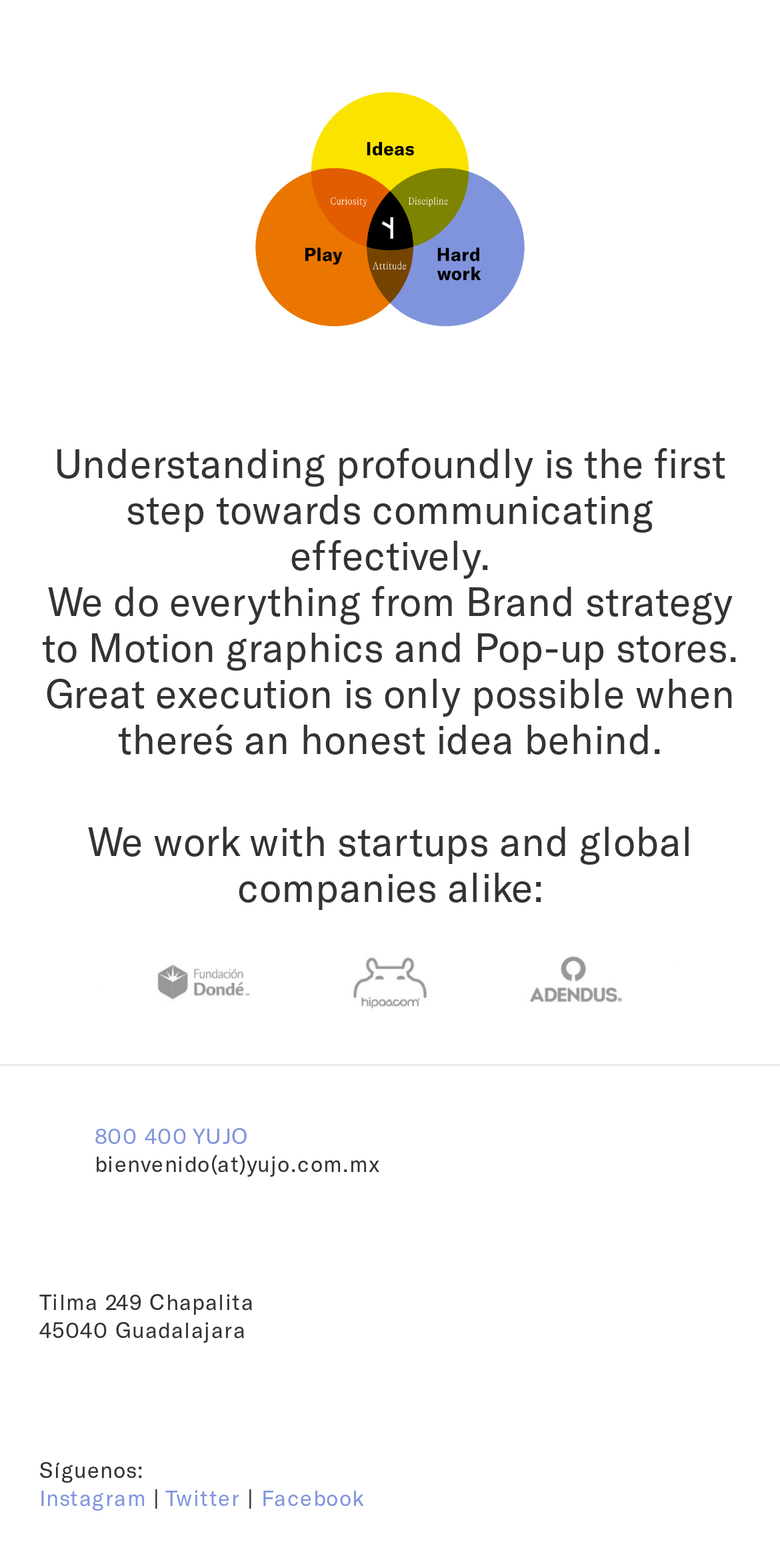Identify the bounding box for the given UI element using the description provided. Coordinates should be in the format (top-left x, top-left y, bottom-right x, bottom-right y) and must be between 0 and 1. Here is the description: 800 400 YUJO

[0.121, 0.716, 0.319, 0.732]